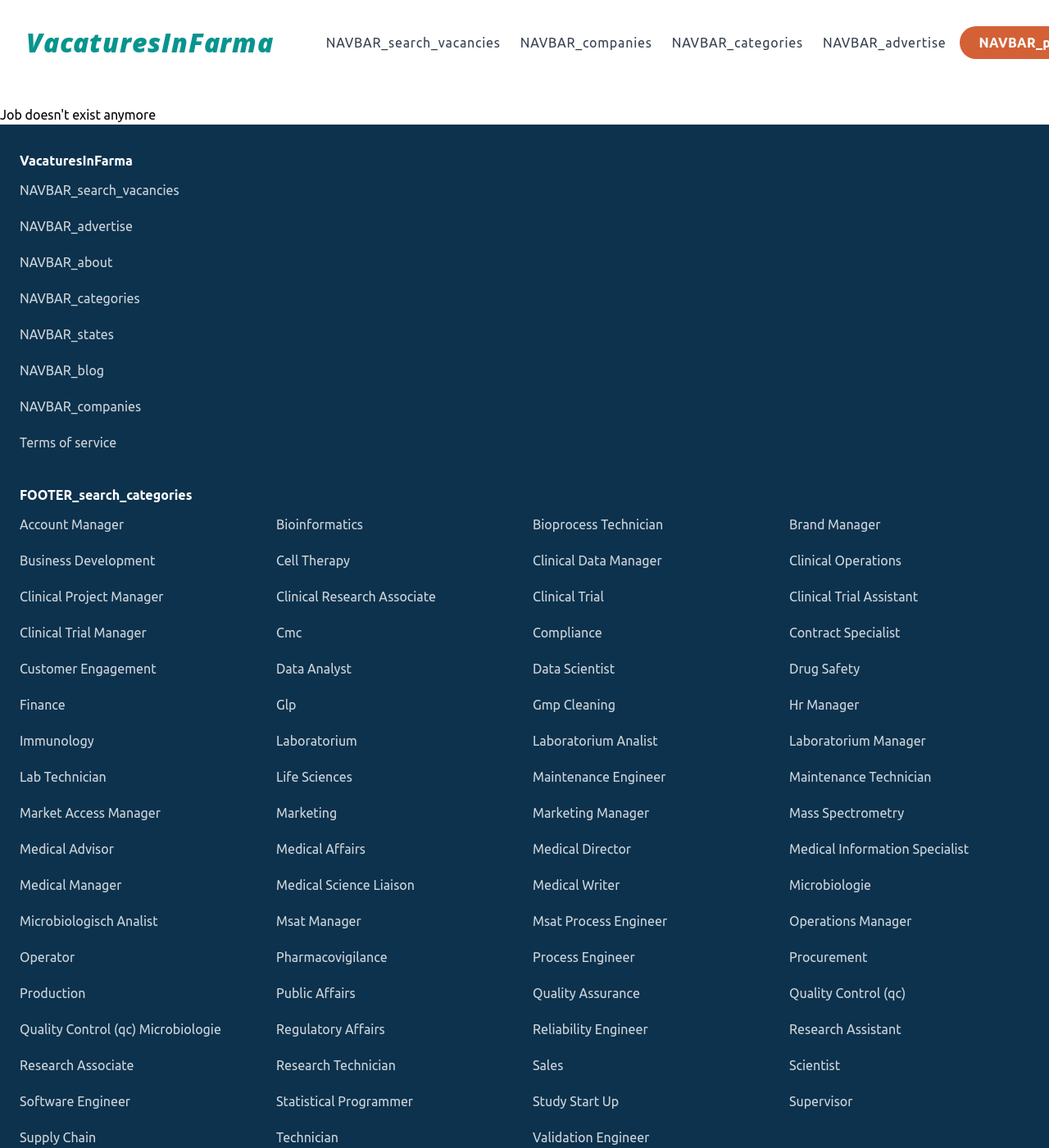Locate the coordinates of the bounding box for the clickable region that fulfills this instruction: "Read terms of service".

[0.019, 0.377, 0.981, 0.394]